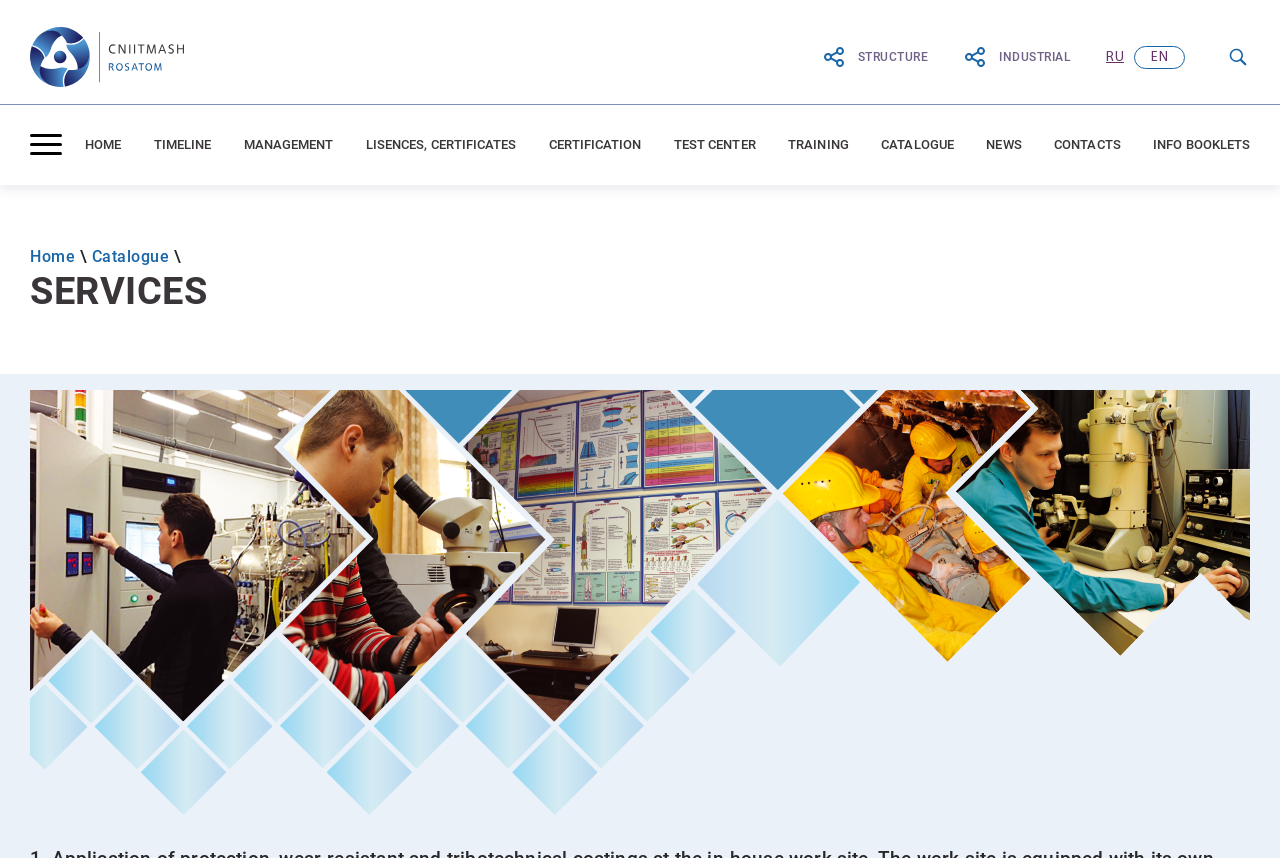Determine the bounding box coordinates for the region that must be clicked to execute the following instruction: "Click the 'JSC “RPA “CNIITMASH”' link".

[0.023, 0.031, 0.144, 0.101]